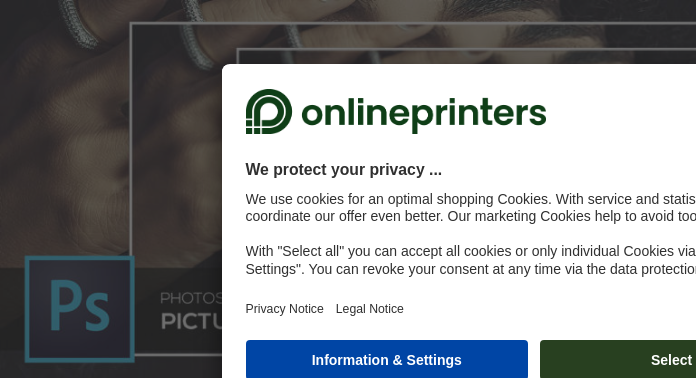Explain the image in a detailed way.

This image features a privacy notice overlay from Onlineprinters, prominently displaying their commitment to user privacy and data protection. The notice emphasizes their use of cookies to enhance the shopping experience and optimize service offerings. It invites users to manage their cookie preferences, allowing for either comprehensive or selective acceptance of cookies through clearly labeled buttons. The aesthetic background, which includes elements related to Photoshop tutorials, provides a subtle context for the tutorial on inserting images, linking back to the main subject of the webpage. The design seamlessly integrates with the overall theme while ensuring transparency about data usage.